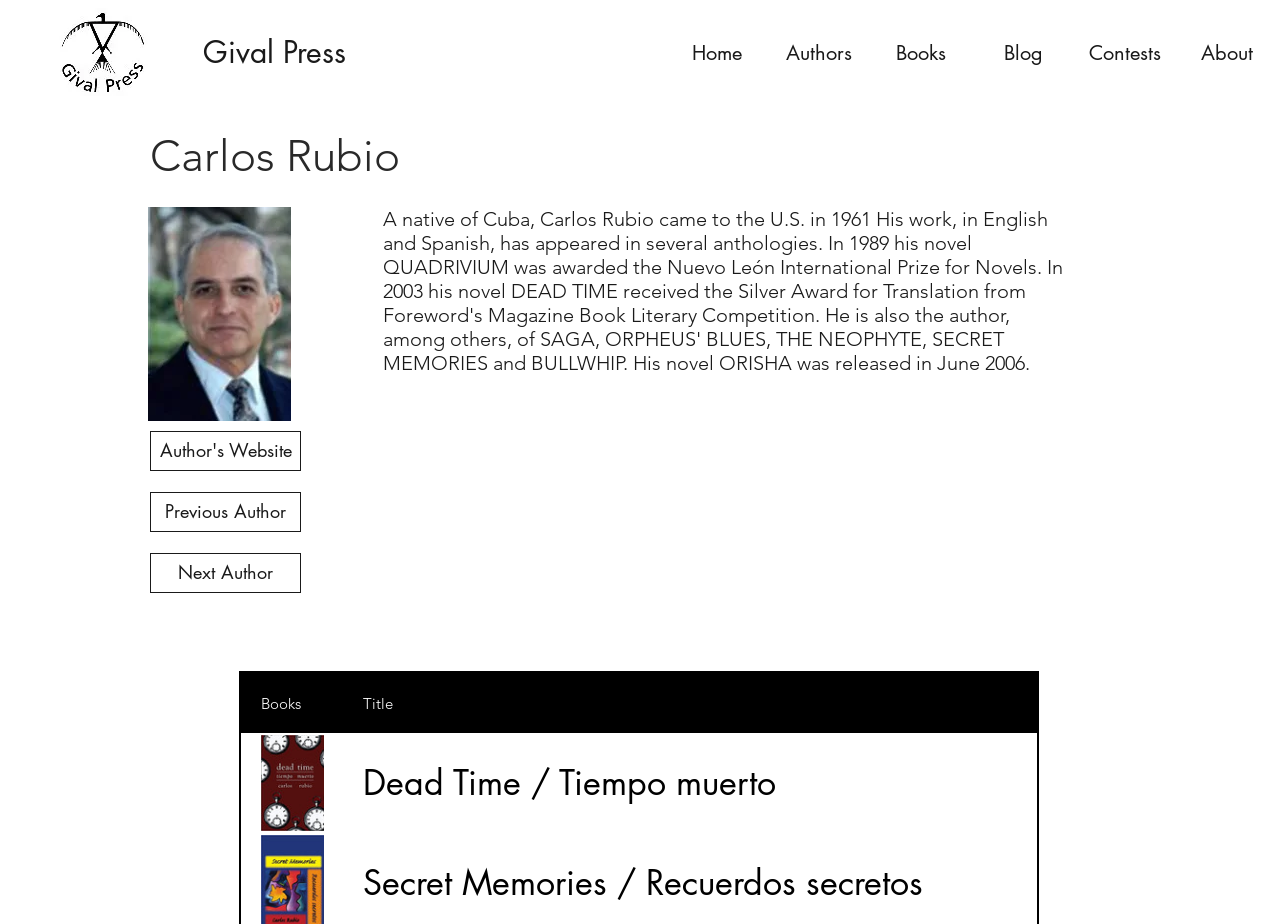Observe the image and answer the following question in detail: What is the author's name?

The author's name is obtained from the heading element 'Carlos Rubio' which is located at the top of the webpage, indicating that the webpage is about this author.